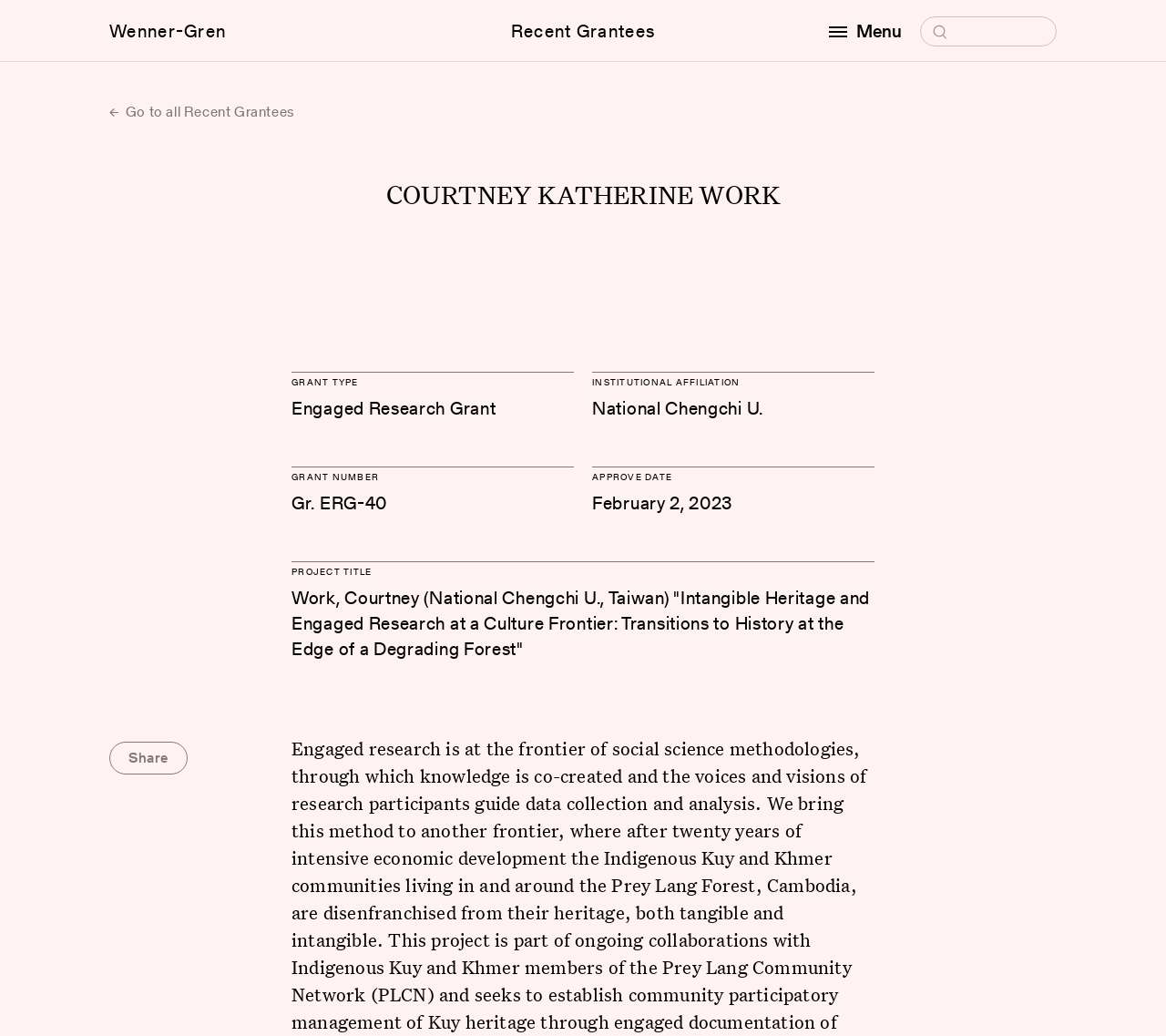What is the grant type of Courtney Katherine Work?
Refer to the screenshot and deliver a thorough answer to the question presented.

I found the answer by looking at the section with the heading 'GRANT TYPE' and the corresponding text 'Engaged Research Grant'.